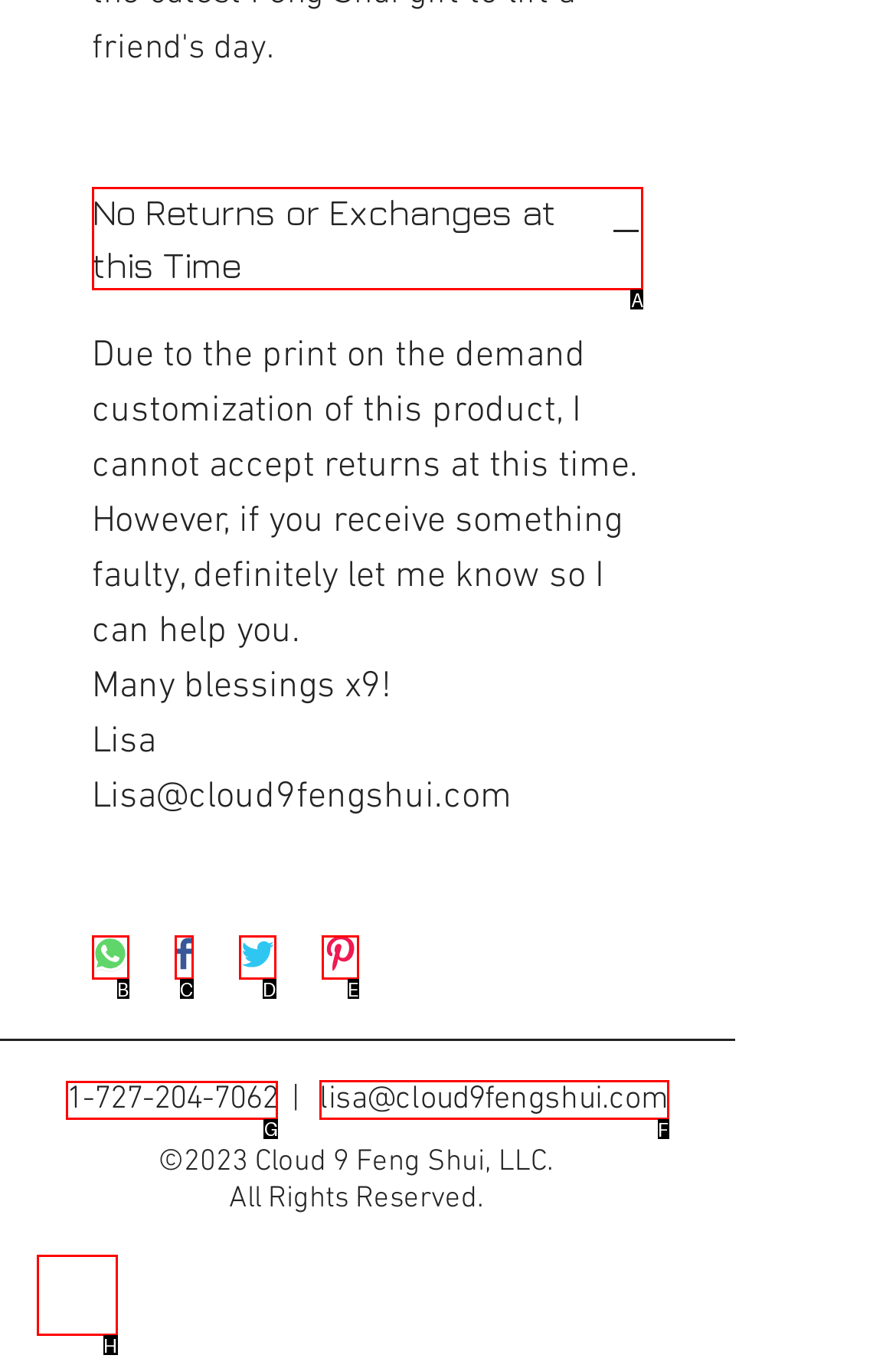Indicate the HTML element to be clicked to accomplish this task: Contact Lisa via phone Respond using the letter of the correct option.

G